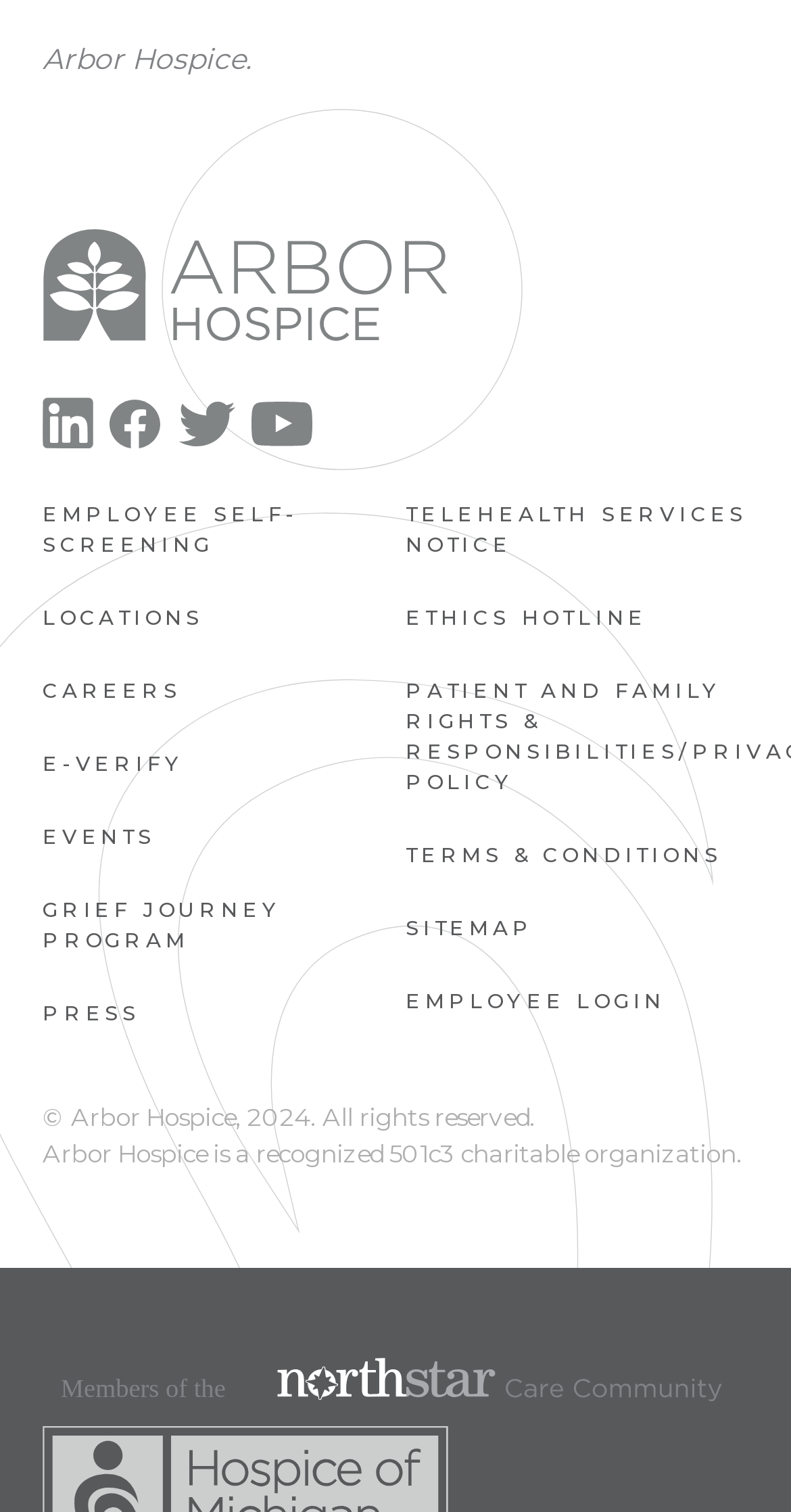Respond to the question with just a single word or phrase: 
What is the text of the first link in the navigation section?

Link